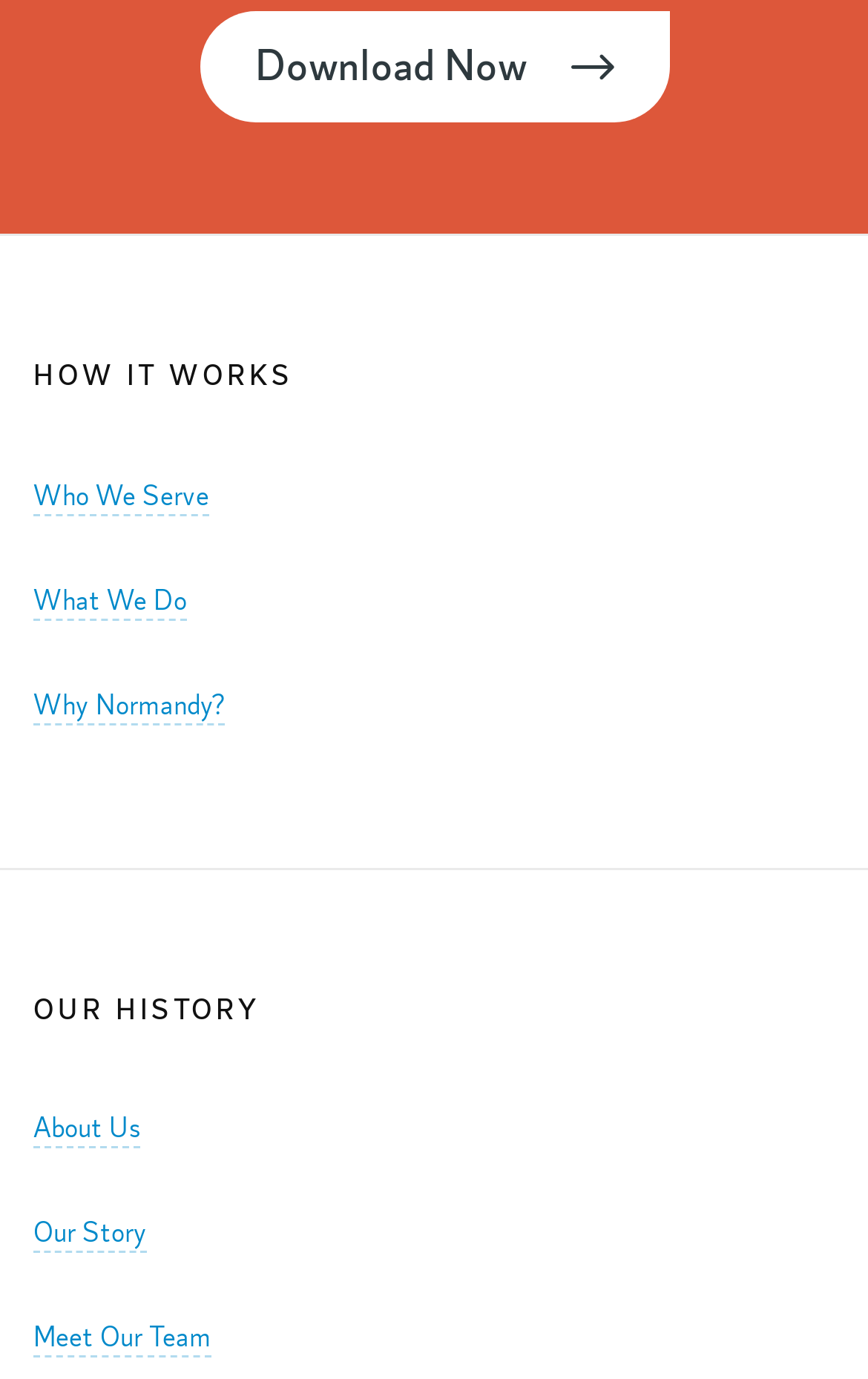What is the second link under the 'OUR HISTORY' heading?
Please give a well-detailed answer to the question.

Under the 'OUR HISTORY' heading, the second link is 'Our Story' which is located at the middle of the page with a bounding box of [0.038, 0.881, 0.169, 0.909].